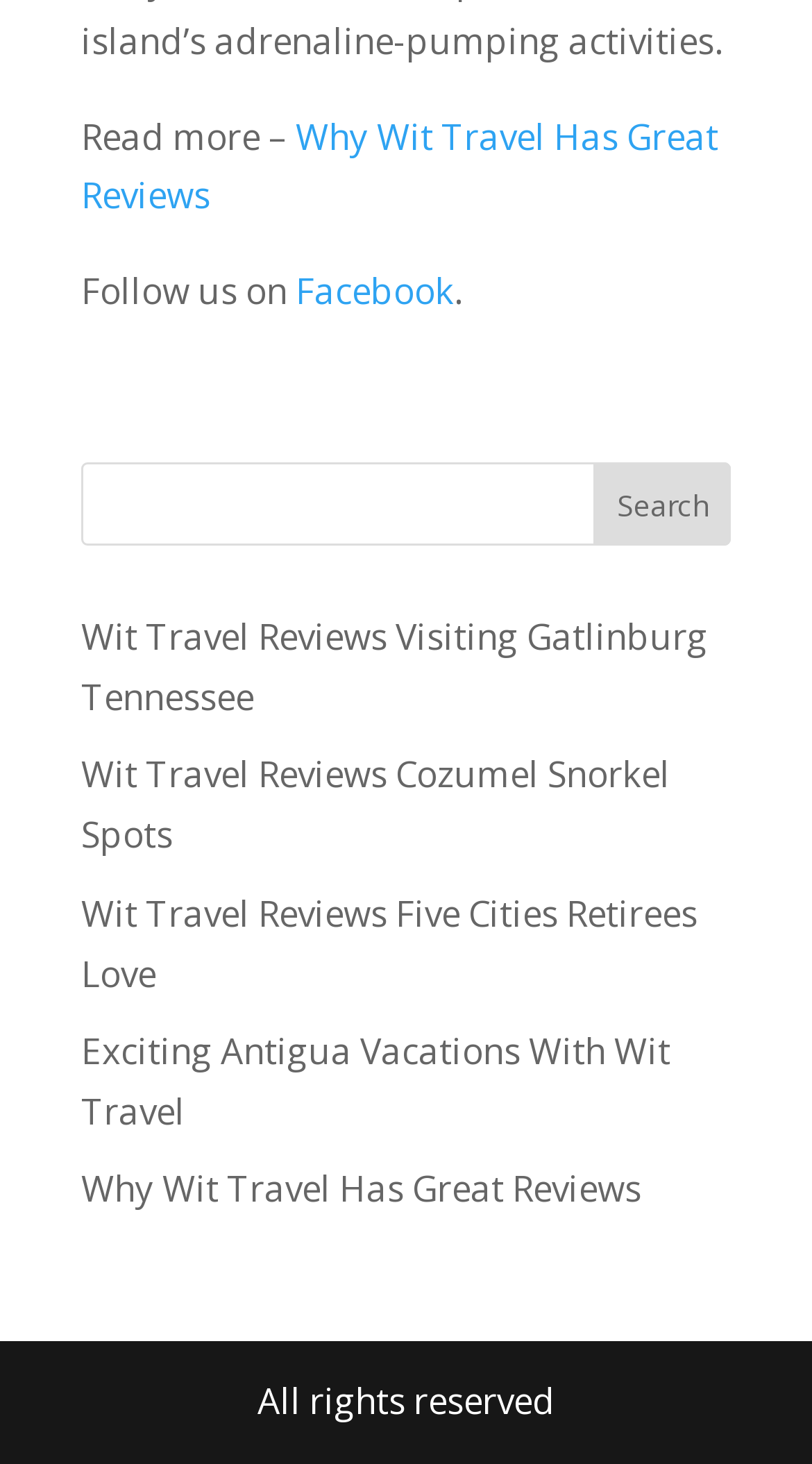Can users read more about Wit Travel's reviews?
Using the image as a reference, deliver a detailed and thorough answer to the question.

The webpage includes a link labeled 'Why Wit Travel Has Great Reviews', which suggests that users can click on this link to read more about the website's reviews and ratings. This link is located near the top of the webpage, indicating that it is a prominent feature of the website.